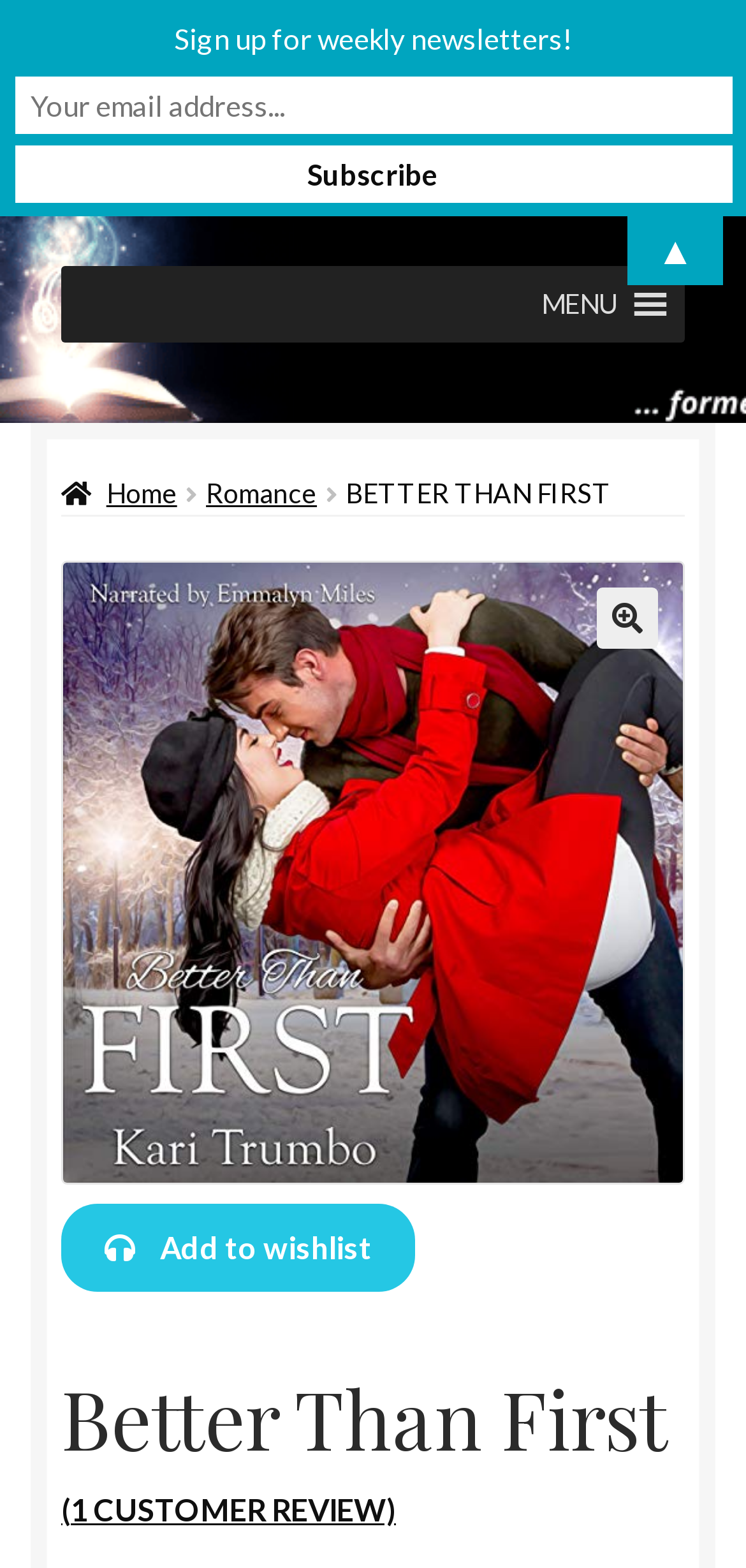Elaborate on the webpage's design and content in a detailed caption.

The webpage appears to be an audiobook platform, with a prominent title "Better Than First" at the top center of the page. Below the title, there is a navigation menu with links to "Home" and "Romance" categories. 

To the right of the navigation menu, there is a search icon and a figure containing an image, which is likely a book cover. The image is accompanied by a link to add the book to a wishlist. 

Above the image, there is a heading with the same title "Better Than First", and below it, a link to customer reviews. 

At the top right corner of the page, there is a menu button with a hamburger icon, which is not expanded by default. 

Near the top left corner, there are two skip links, one to navigation and one to content. 

In the middle of the page, there is a call-to-action section with a text "Sign up for weekly newsletters!" and a required text box to input an email address. A "Subscribe" button is located to the right of the text box. 

At the bottom right corner of the page, there is an upward arrow icon.